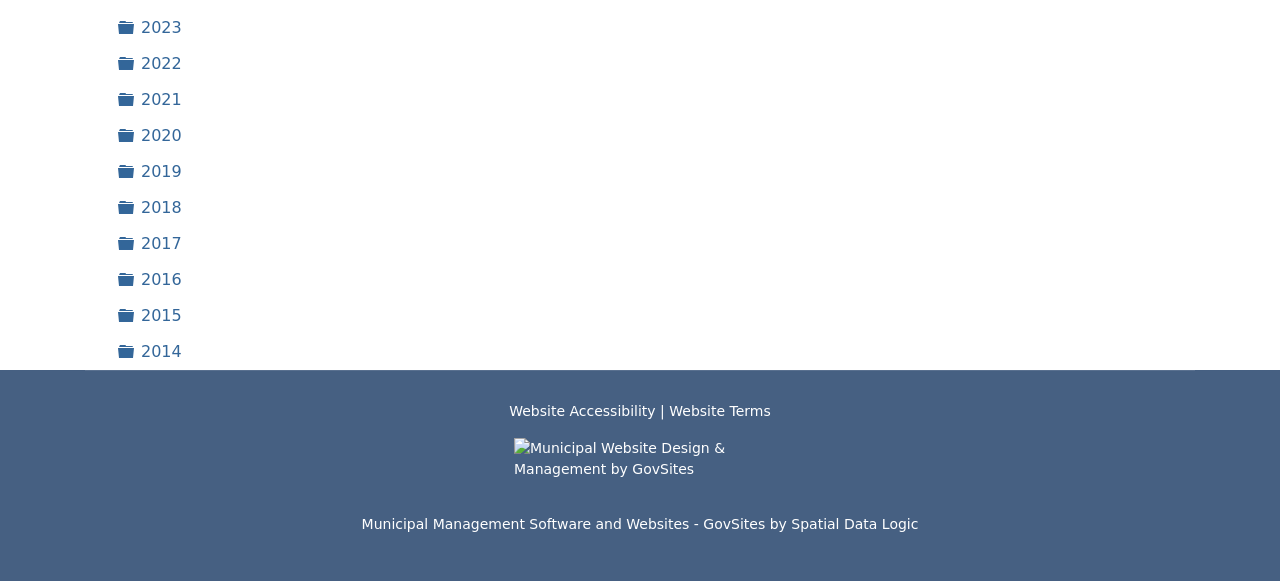Please predict the bounding box coordinates of the element's region where a click is necessary to complete the following instruction: "Visit Website". The coordinates should be represented by four float numbers between 0 and 1, i.e., [left, top, right, bottom].

[0.398, 0.694, 0.441, 0.721]